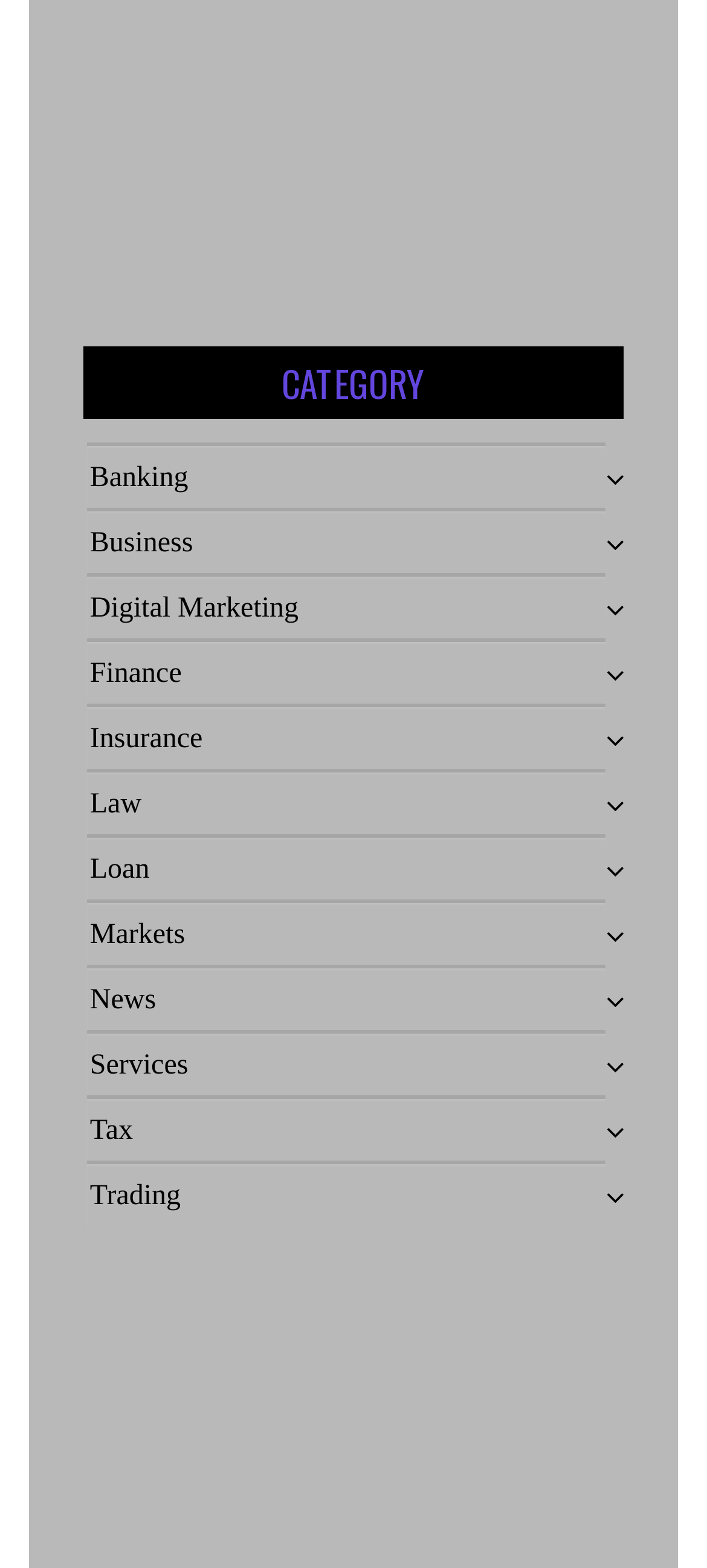How many categories are listed on the webpage?
Provide a one-word or short-phrase answer based on the image.

12